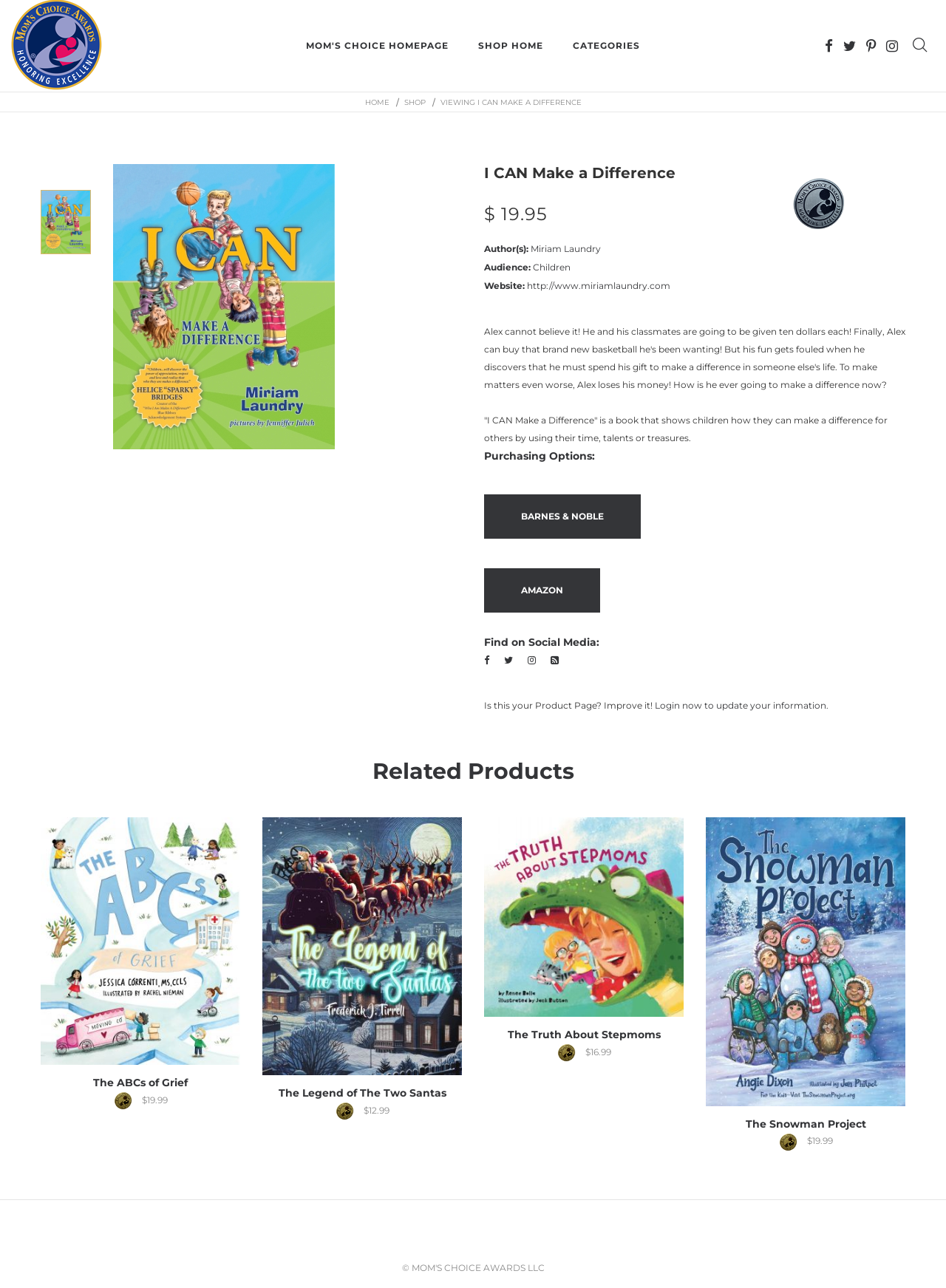Identify the coordinates of the bounding box for the element that must be clicked to accomplish the instruction: "Purchase from BARNES & NOBLE".

[0.512, 0.384, 0.677, 0.418]